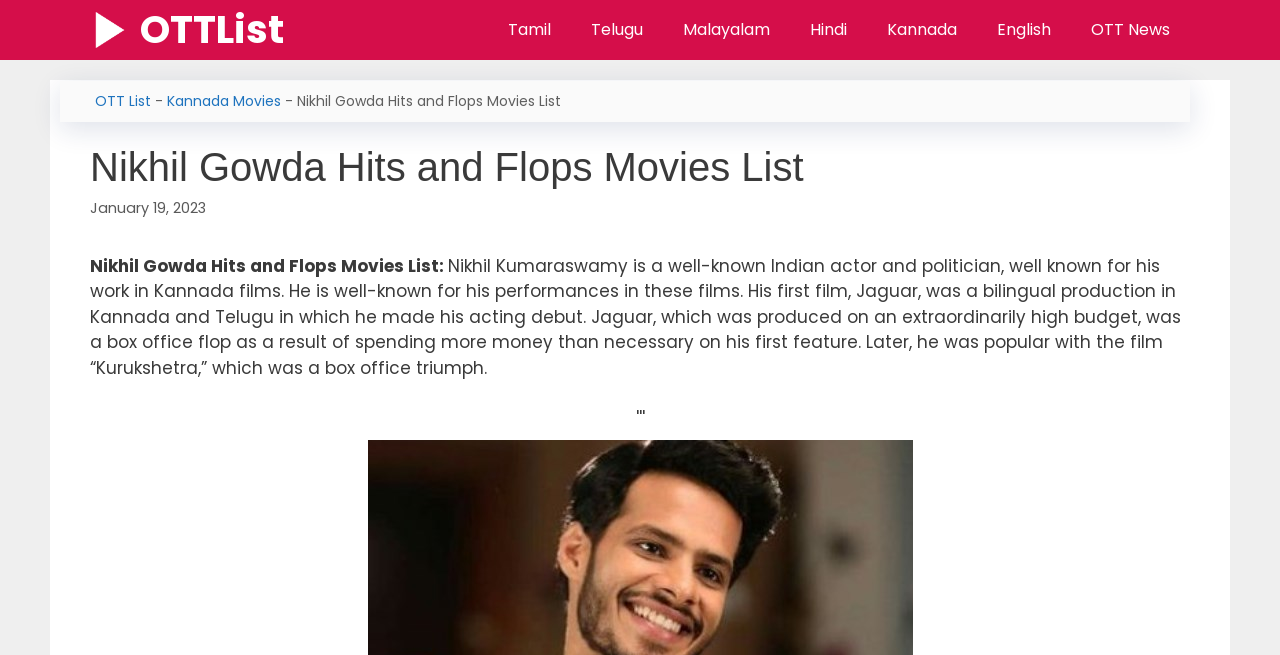Detail the features and information presented on the webpage.

The webpage is about Nikhil Gowda, a well-known Indian actor and politician, showcasing his hits and flops movies list. At the top, there is a navigation bar with multiple links, including "OTTList", "Tamil", "Telugu", "Malayalam", "Hindi", "Kannada", "English", and "OTT News". Below the navigation bar, there is a breadcrumbs section with links to "OTT List", "Kannada Movies", and the current page "Nikhil Gowda Hits and Flops Movies List".

The main content area is headed by a header with the title "Nikhil Gowda Hits and Flops Movies List". Below the header, there is a time stamp indicating the date "January 19, 2023". The main content is a descriptive text about Nikhil Gowda, mentioning his work in Kannada films, his debut film "Jaguar", and his popular film "Kurukshetra". The text is divided into two paragraphs, with the first paragraph introducing Nikhil Gowda and the second paragraph discussing his film career.